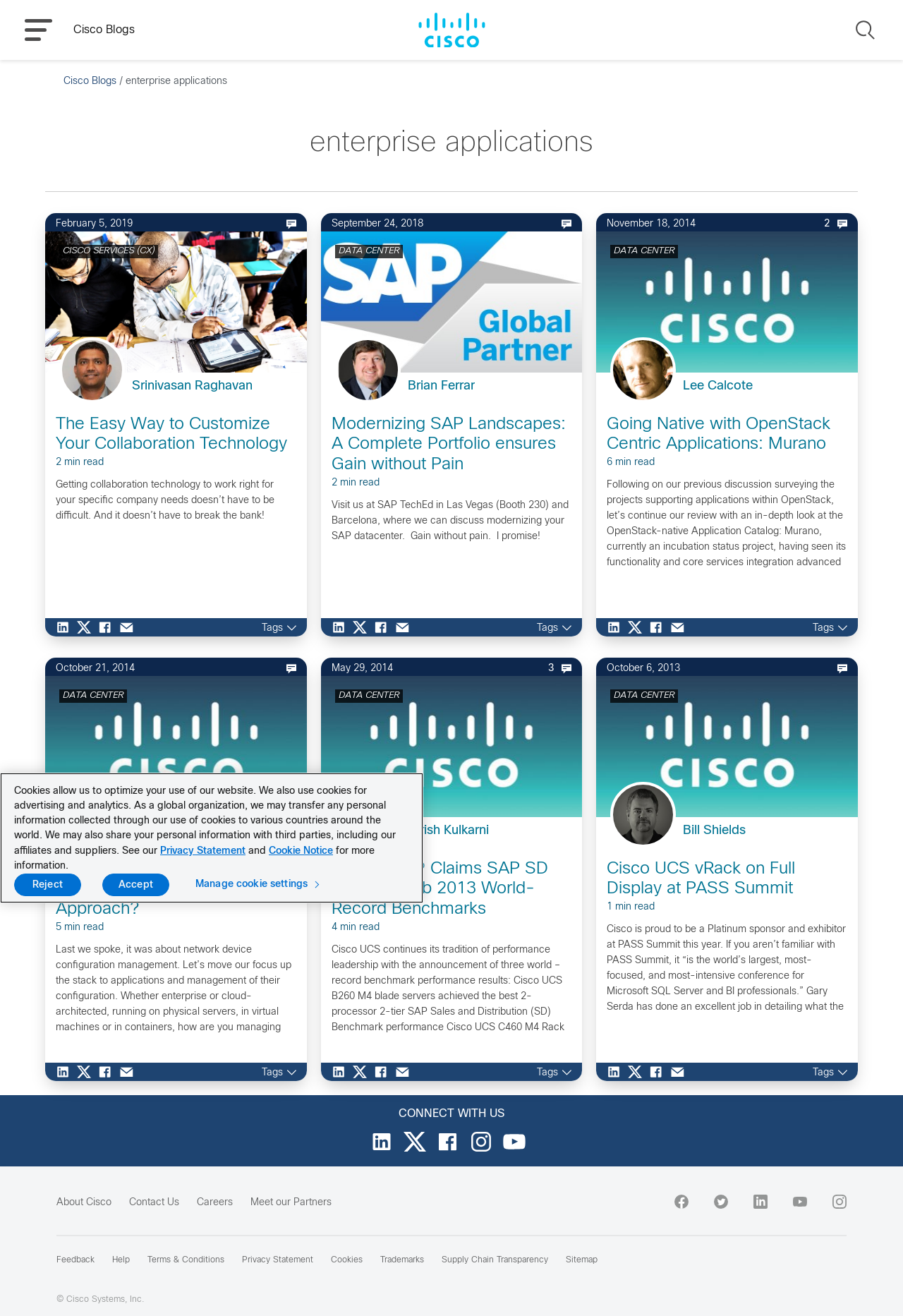Refer to the screenshot and answer the following question in detail:
Who is the author of the second article?

I looked for the author's name associated with the second article, which is 'Srinivasan Raghavan' mentioned in the text 'Srinivasan Raghavan'.